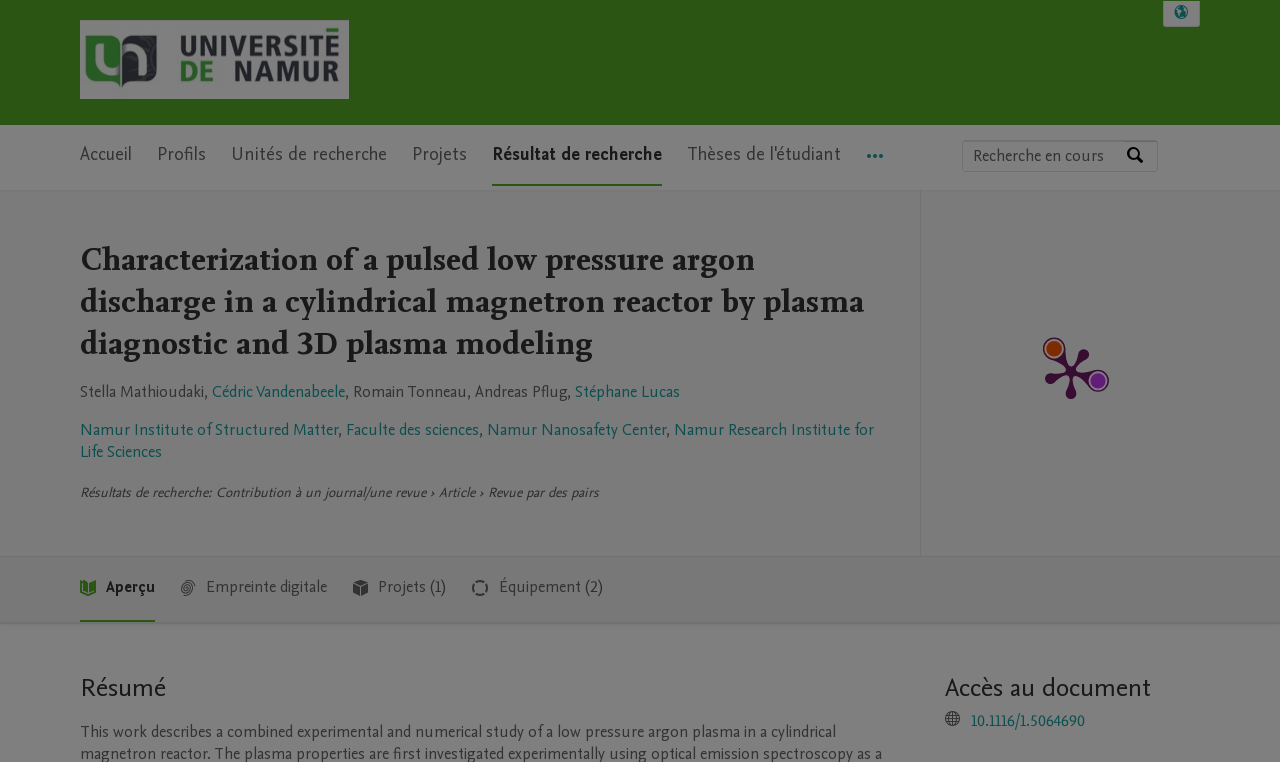Can you find the bounding box coordinates for the element to click on to achieve the instruction: "View the publication metrics"?

[0.719, 0.247, 0.93, 0.729]